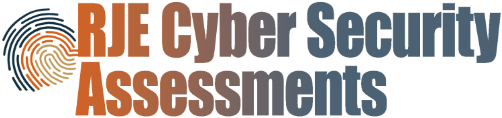Give a one-word or one-phrase response to the question: 
What graphic element is used in the logo?

Stylized fingerprint